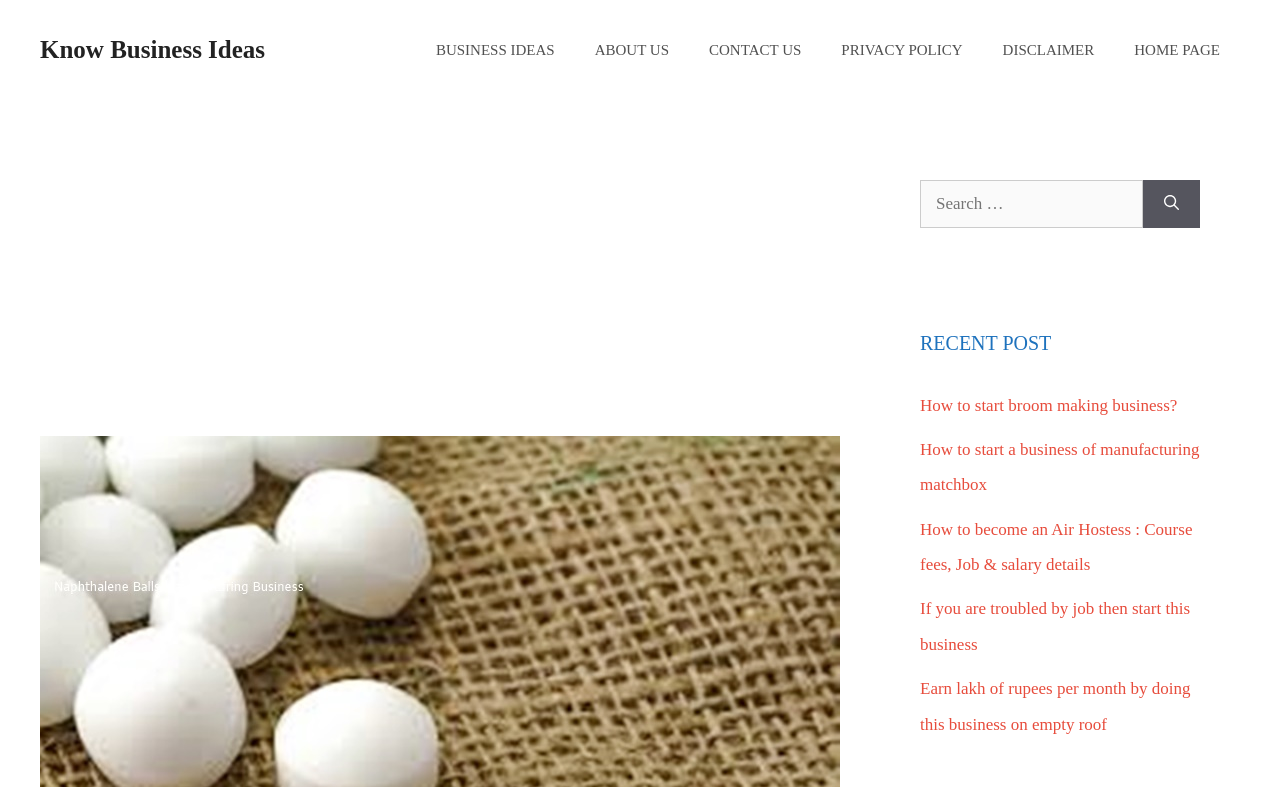Please specify the bounding box coordinates of the area that should be clicked to accomplish the following instruction: "Visit the Know Business Ideas page". The coordinates should consist of four float numbers between 0 and 1, i.e., [left, top, right, bottom].

[0.031, 0.046, 0.207, 0.08]